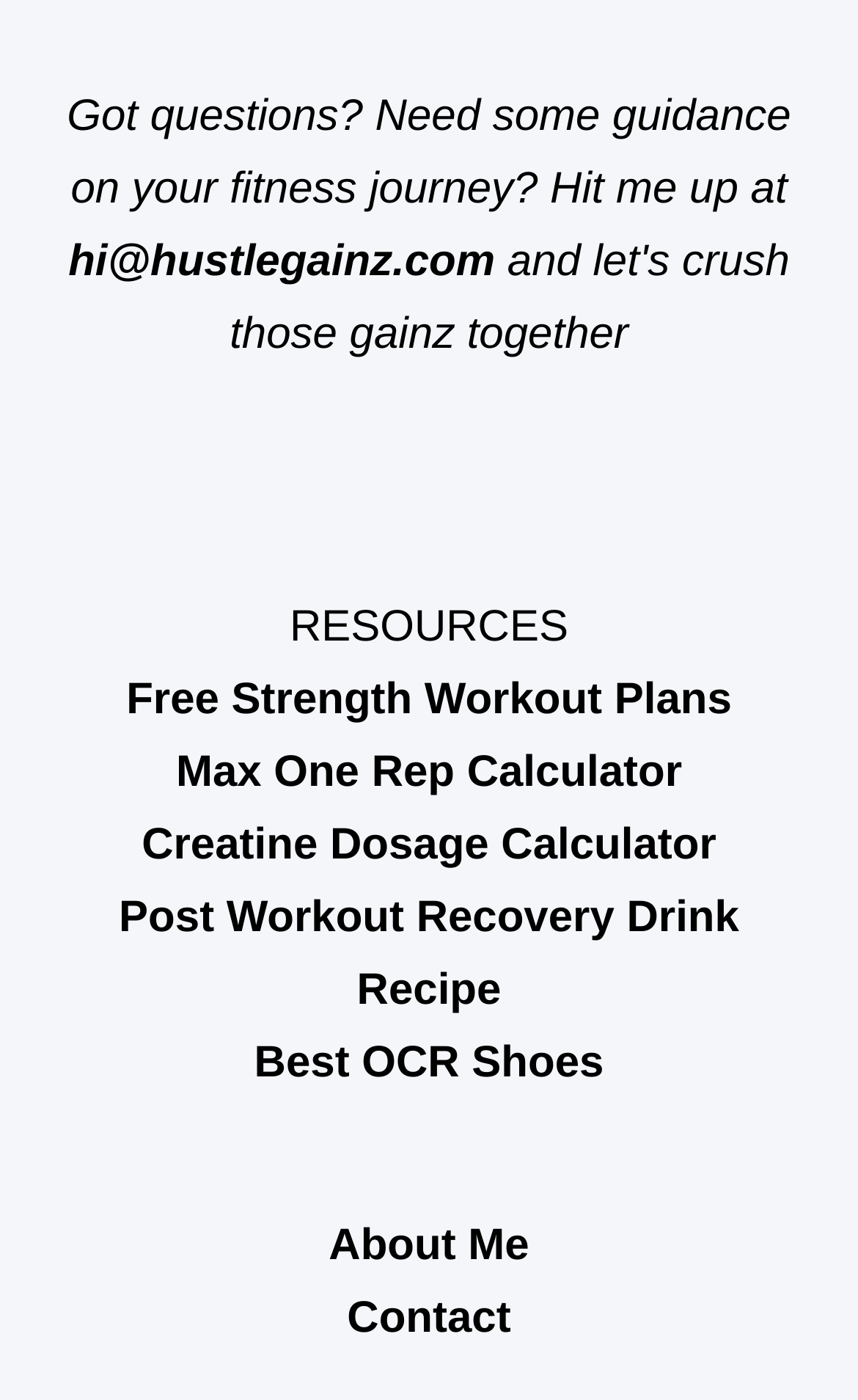Please provide a one-word or phrase answer to the question: 
What is the topic of the introductory text on the page?

Fitness journey